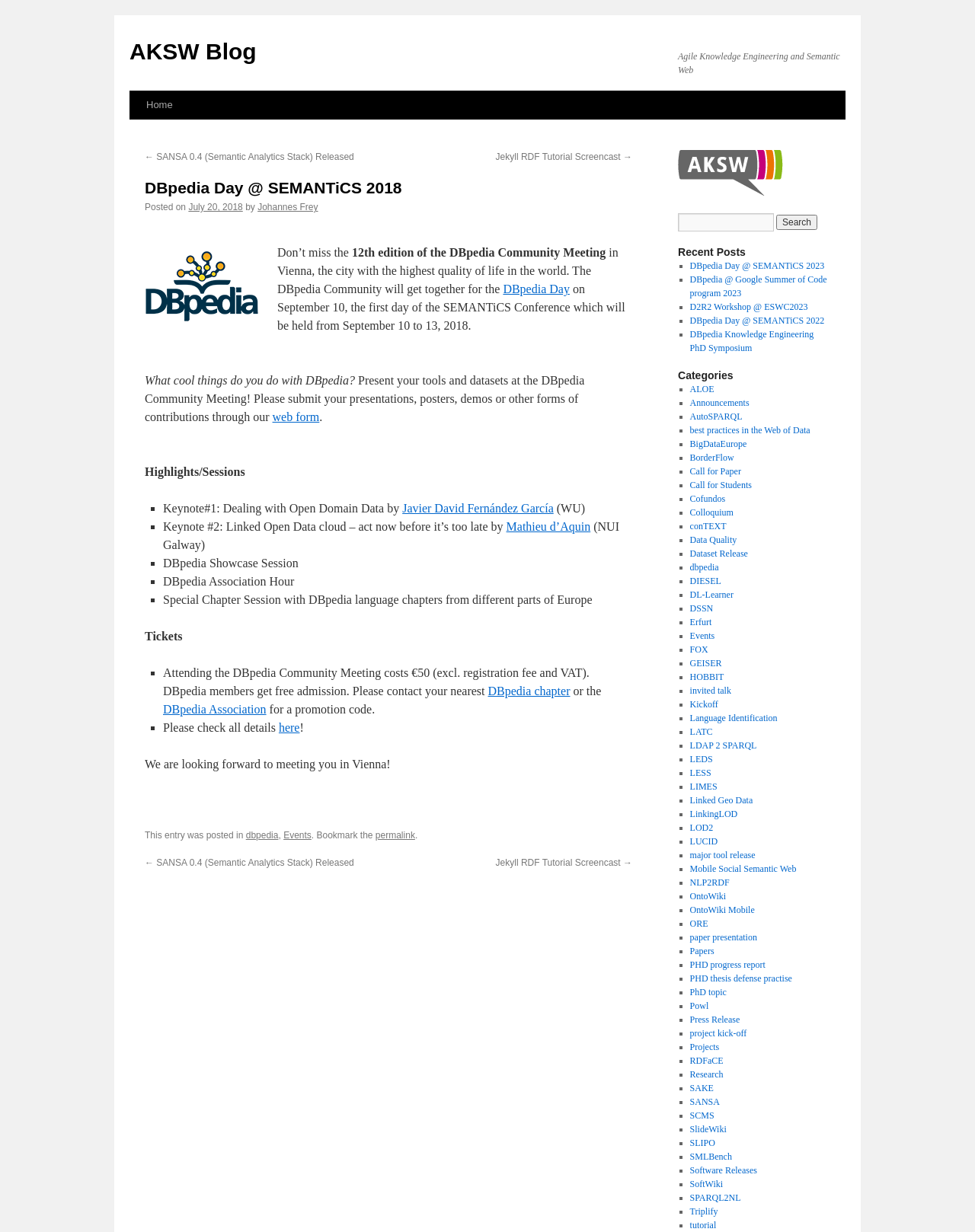Highlight the bounding box coordinates of the element that should be clicked to carry out the following instruction: "Submit a presentation for the DBpedia Community Meeting". The coordinates must be given as four float numbers ranging from 0 to 1, i.e., [left, top, right, bottom].

[0.279, 0.333, 0.328, 0.344]